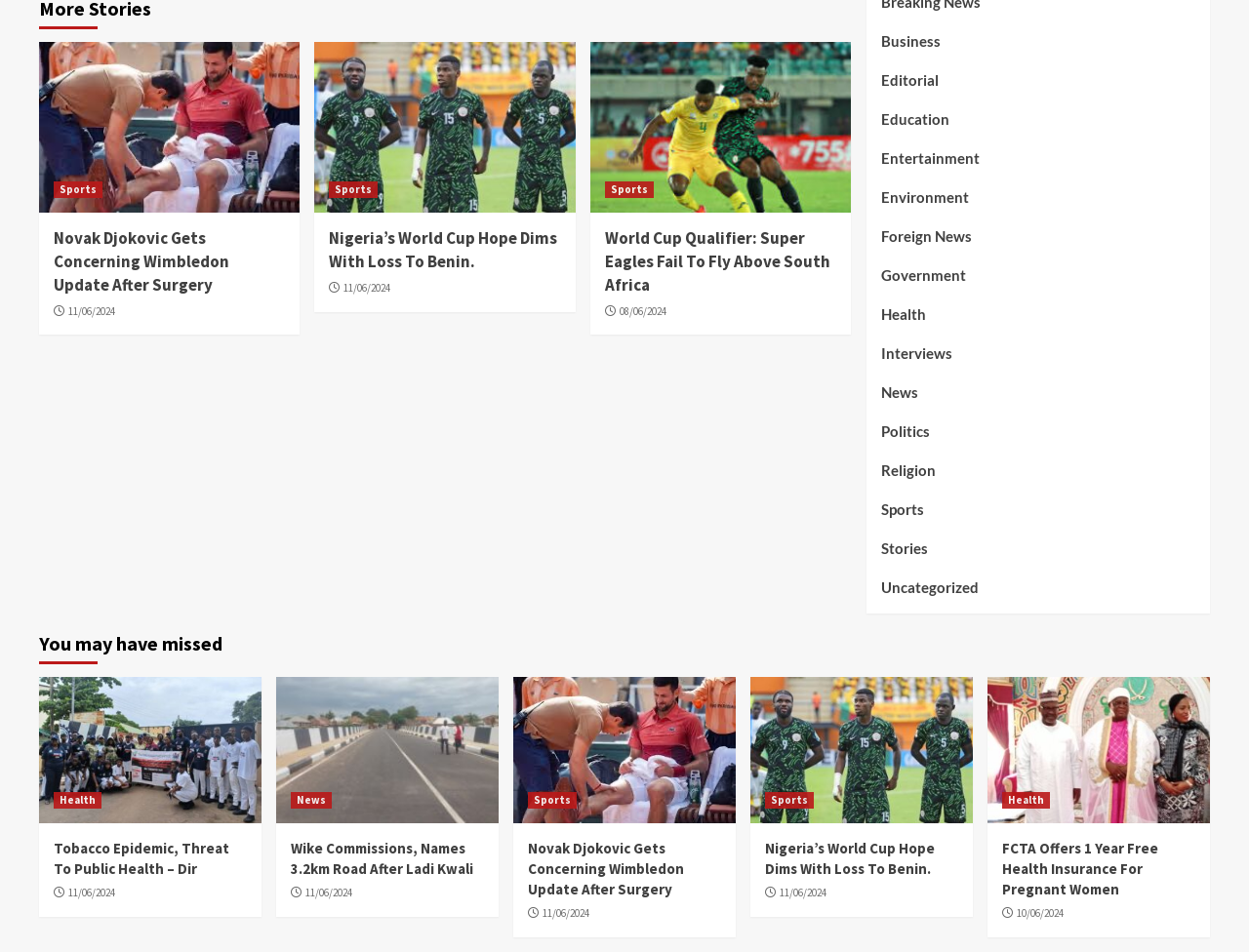What is the topic of the article 'Tobacco Epidemic, Threat To Public Health – Dir'?
Please provide a comprehensive answer based on the contents of the image.

The article 'Tobacco Epidemic, Threat To Public Health – Dir' is categorized under Health, as indicated by the link 'Health' above the article title.